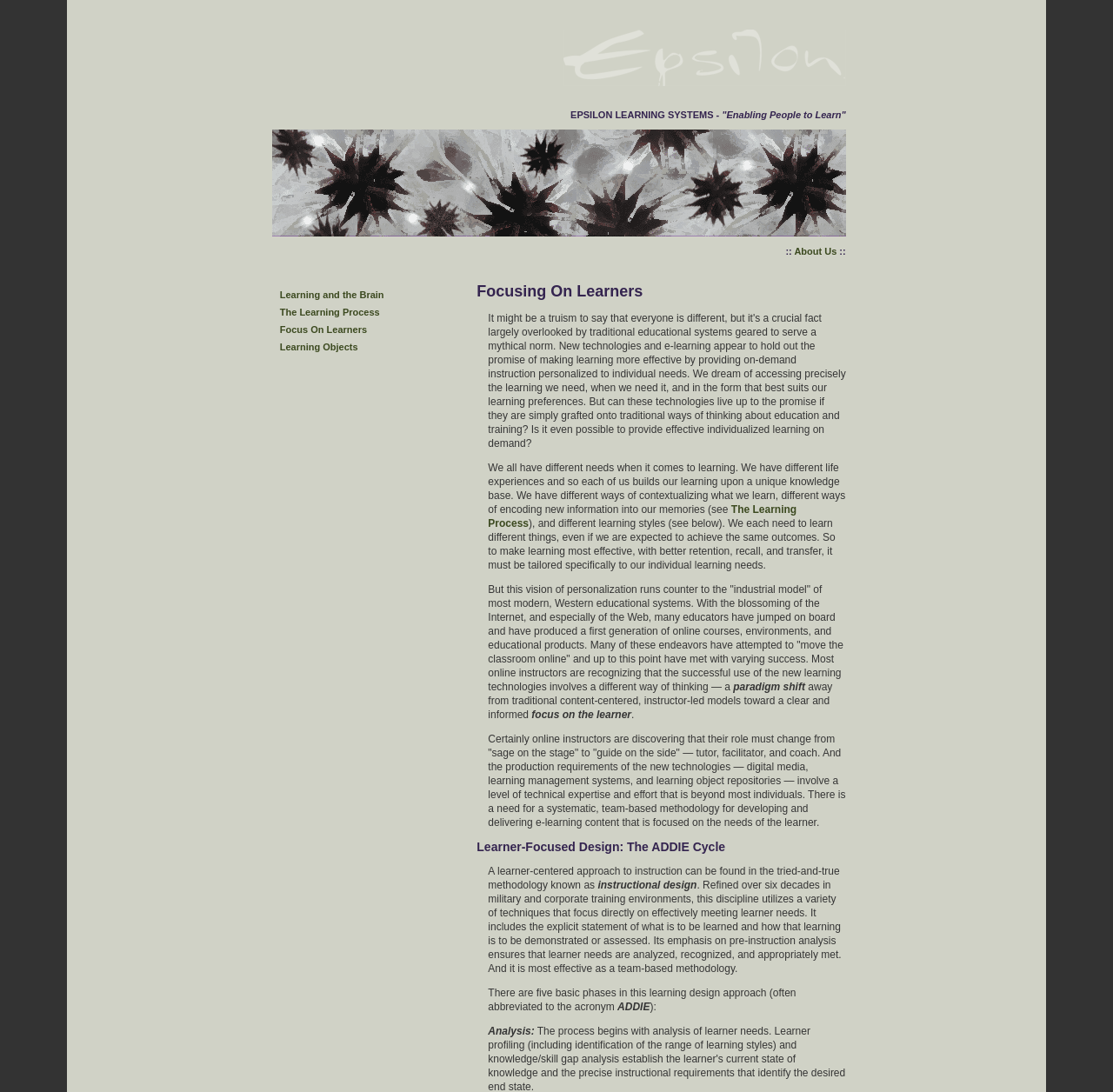Provide the bounding box coordinates for the specified HTML element described in this description: "Learning Objects". The coordinates should be four float numbers ranging from 0 to 1, in the format [left, top, right, bottom].

[0.251, 0.313, 0.322, 0.322]